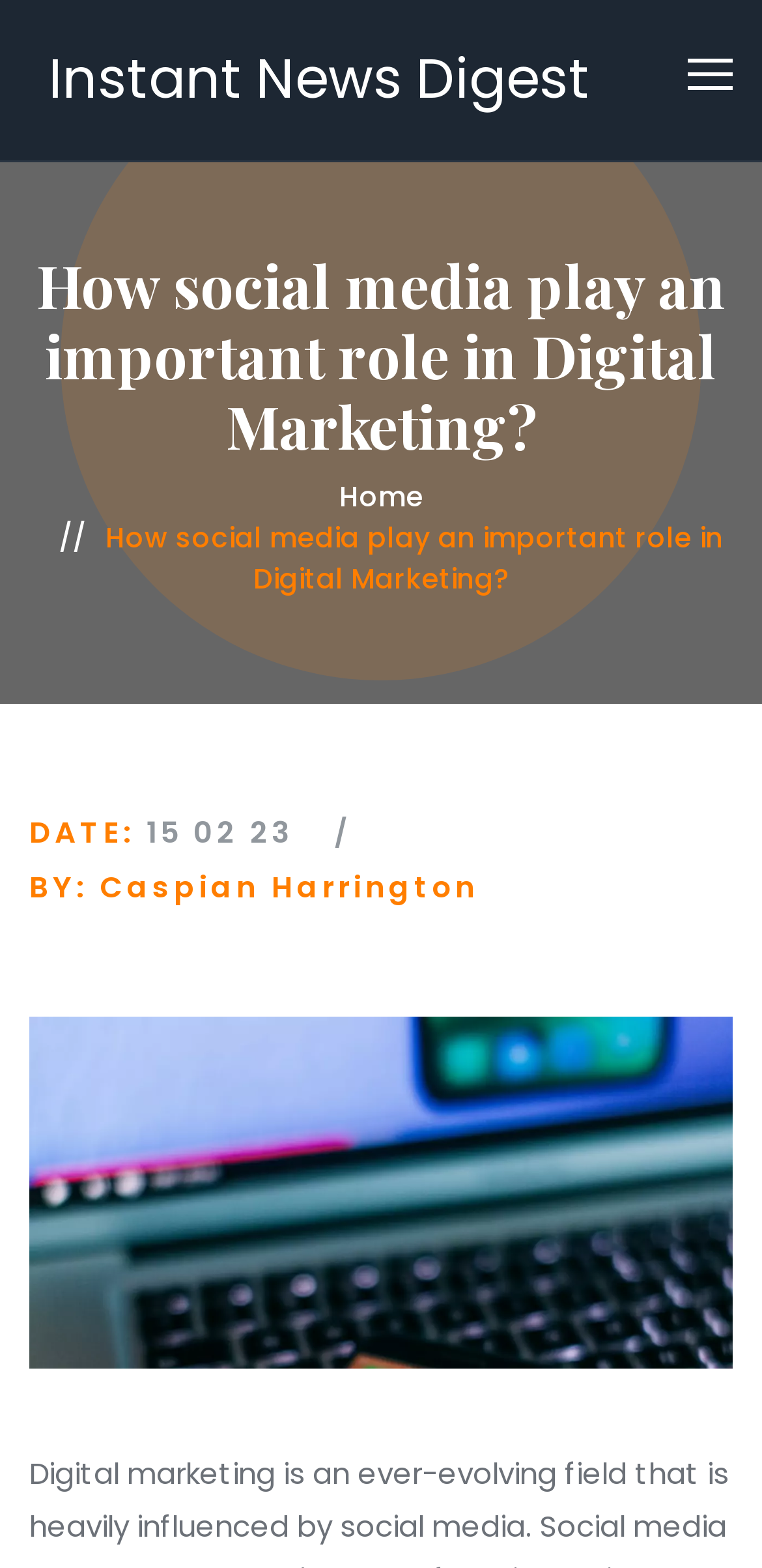Can you give a comprehensive explanation to the question given the content of the image?
What is the position of the 'Home' link?

I determined the position of the 'Home' link by looking at its bounding box coordinates [0.445, 0.304, 0.555, 0.329] which suggests that it is located in the middle of the page.